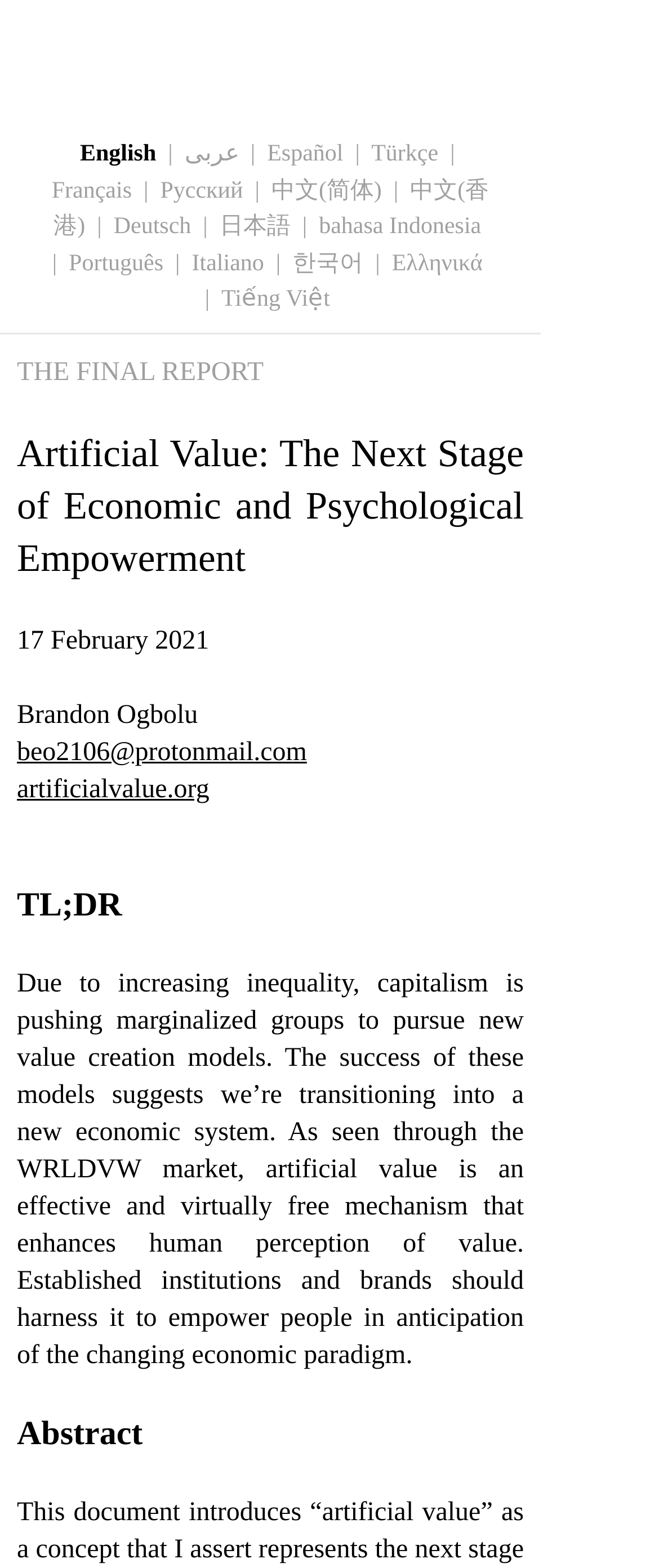Please find the bounding box coordinates of the element that you should click to achieve the following instruction: "Read the final report". The coordinates should be presented as four float numbers between 0 and 1: [left, top, right, bottom].

[0.026, 0.228, 0.4, 0.247]